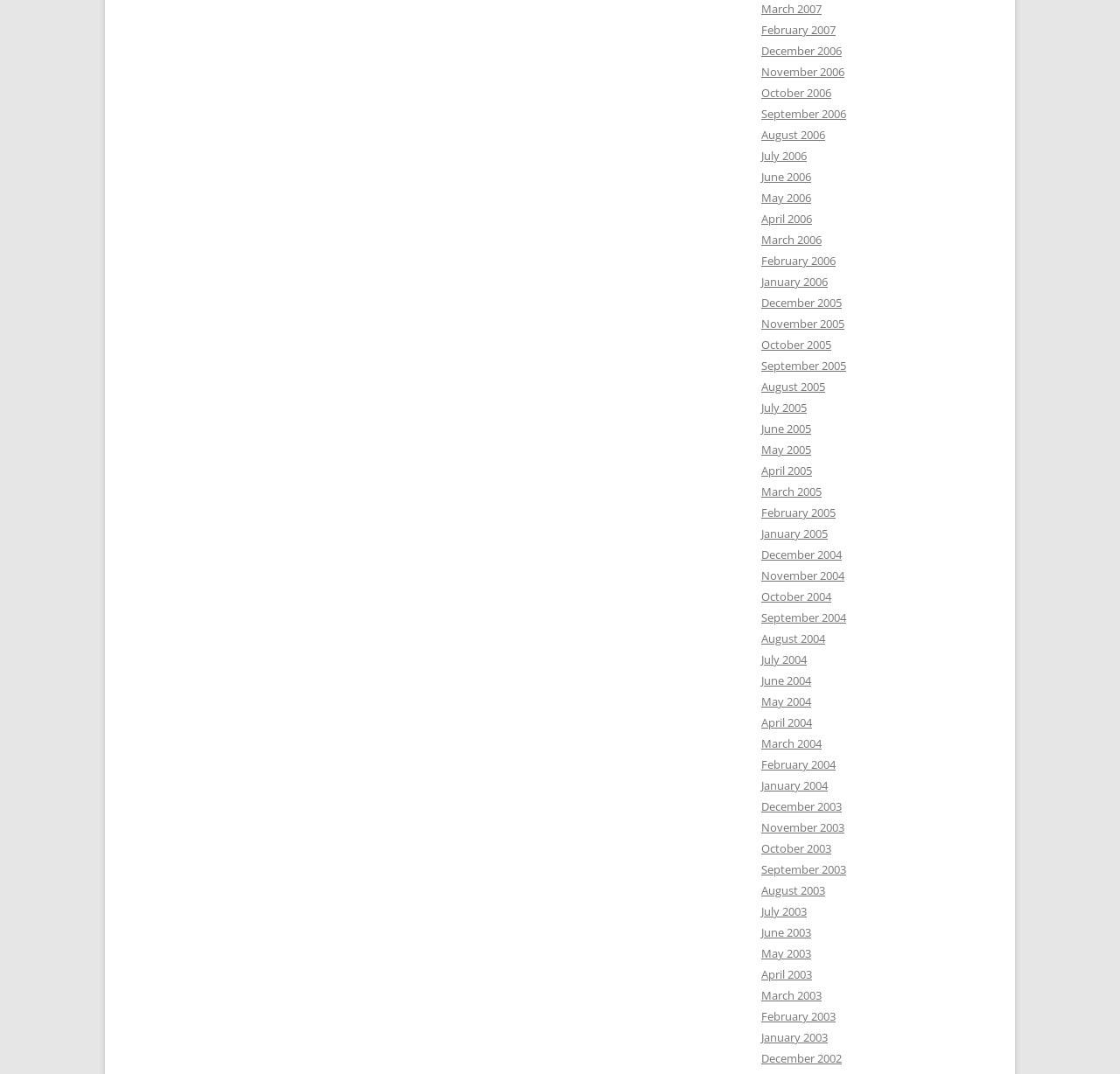What is the common x-coordinate of all links?
Could you answer the question in a detailed manner, providing as much information as possible?

By examining the bounding box coordinates of each link, I found that the x1 value is consistently 0.68 for all links, indicating that they are all aligned at the same horizontal position.